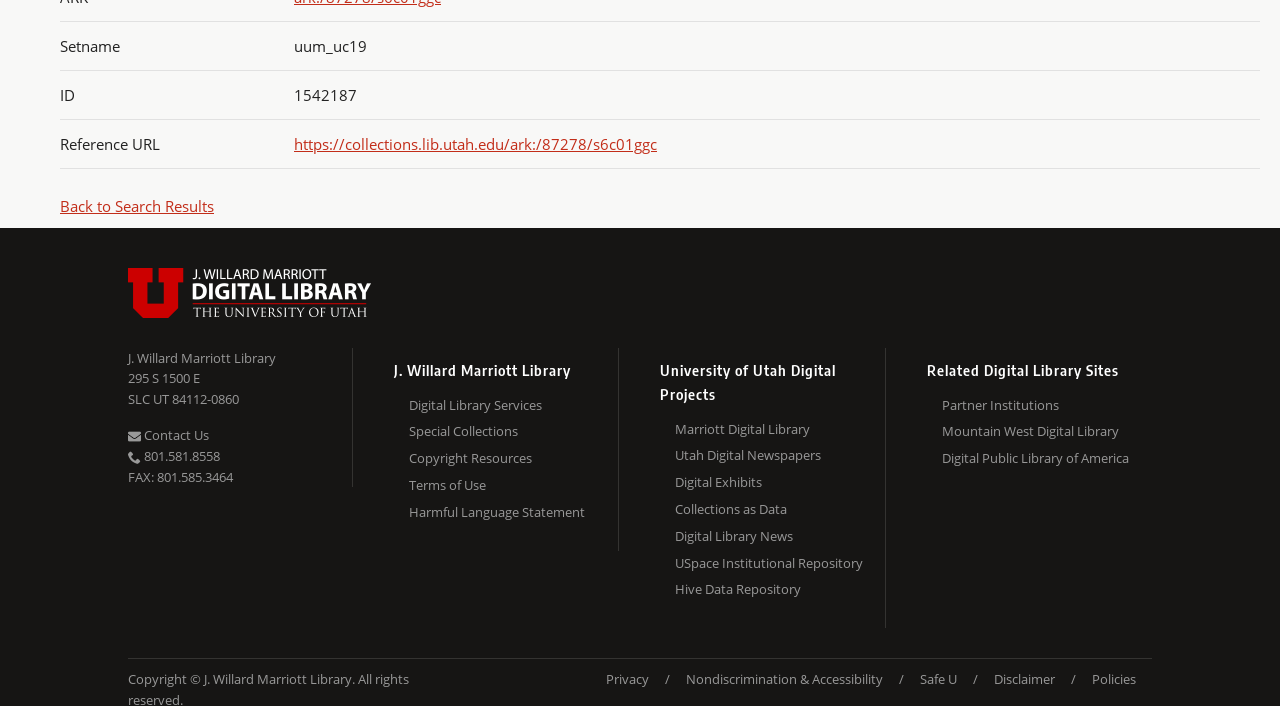Using the webpage screenshot, find the UI element described by Nondiscrimination & Accessibility. Provide the bounding box coordinates in the format (top-left x, top-left y, bottom-right x, bottom-right y), ensuring all values are floating point numbers between 0 and 1.

[0.523, 0.646, 0.702, 0.704]